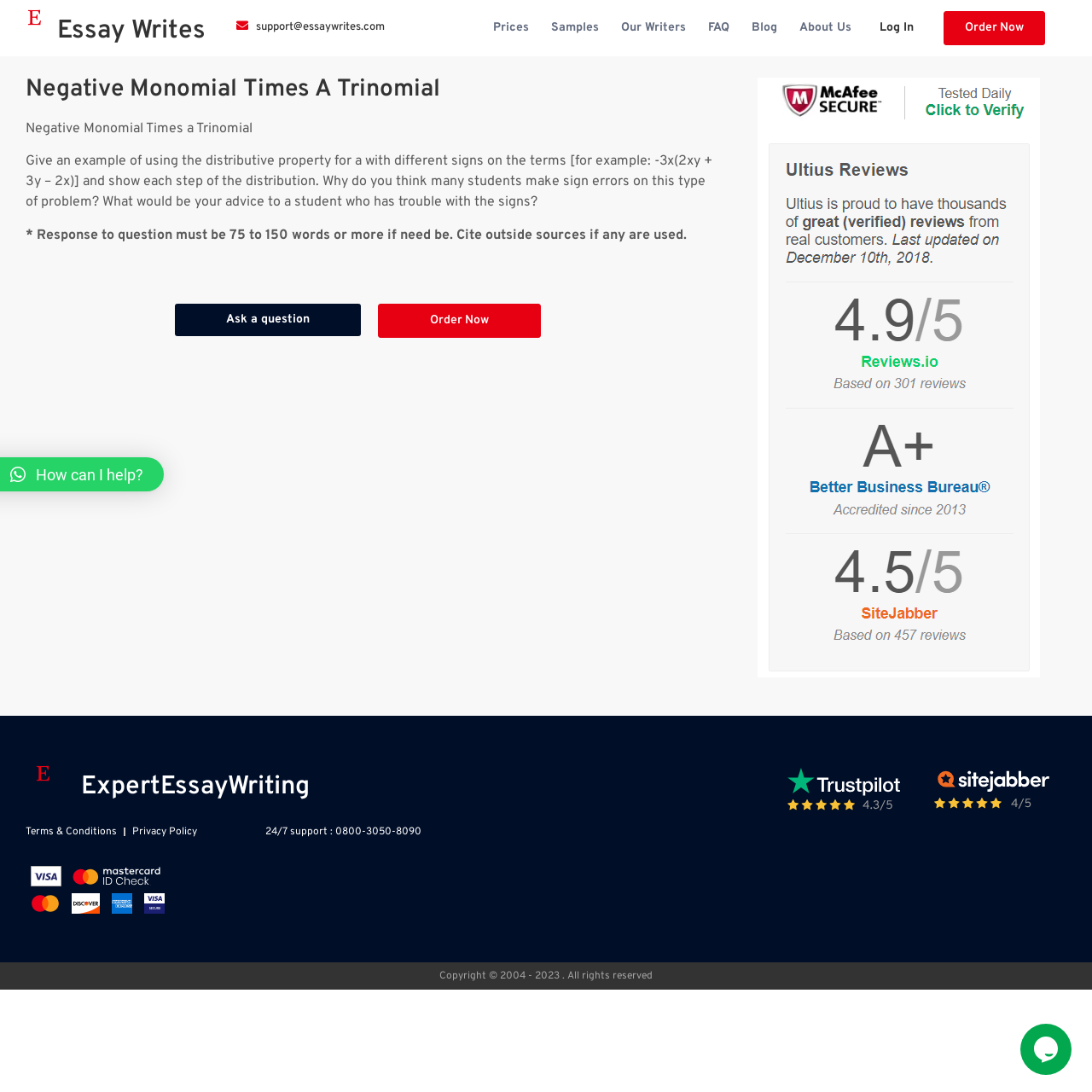What is the required length of the response?
Please respond to the question with a detailed and thorough explanation.

The required length of the response is 75 to 150 words, as indicated by the static text '* Response to question must be 75 to 150 words or more if need be.' on the webpage.